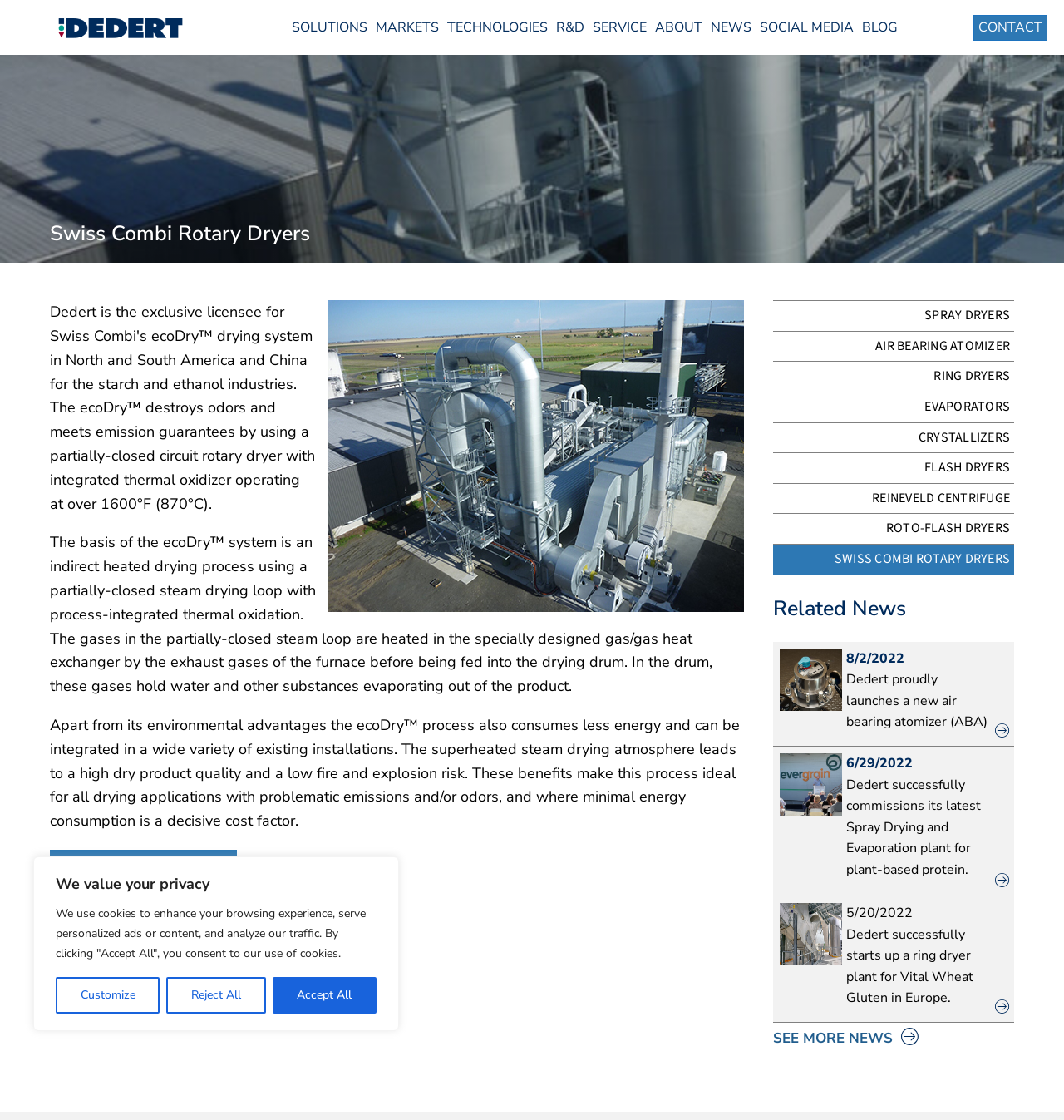Please identify the bounding box coordinates of the element's region that I should click in order to complete the following instruction: "SEE MORE NEWS". The bounding box coordinates consist of four float numbers between 0 and 1, i.e., [left, top, right, bottom].

[0.727, 0.913, 0.864, 0.937]